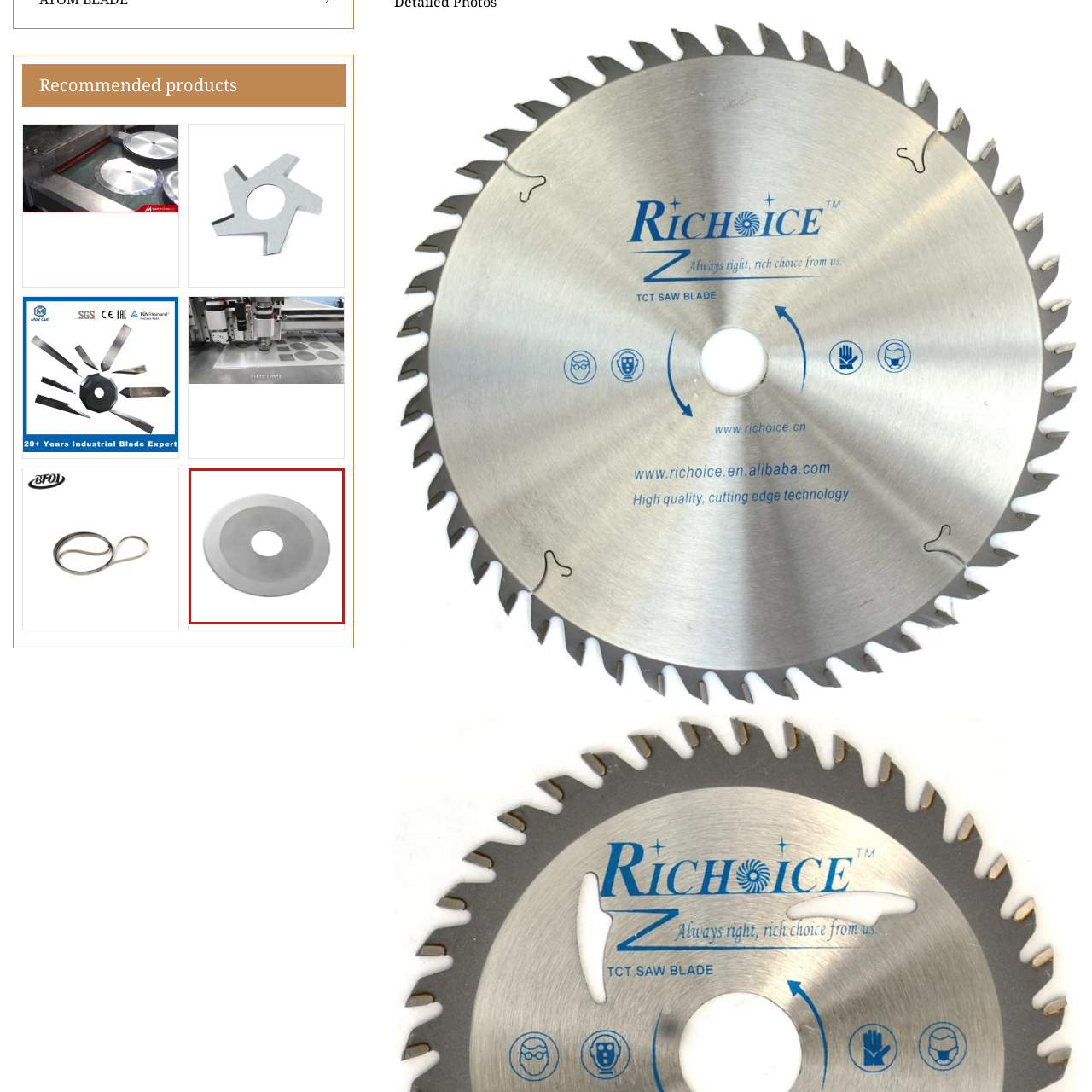Give a detailed description of the image area outlined by the red box.

This image displays a Tungsten Steel Circular Knife, specifically designed as a slitting film cutter. The circular blade features a smooth, shiny surface and a central hole, indicating its suitability for various industrial applications. Known for its durability and sharpness, this knife is ideal for cutting through plastic films, food products, and various materials with precision. Its robust design ensures longevity, making it a valuable tool for professionals in manufacturing and processing industries. This particular model is part of a selection of high-quality cutting accessories aimed at improving efficiency and effectiveness in material handling.